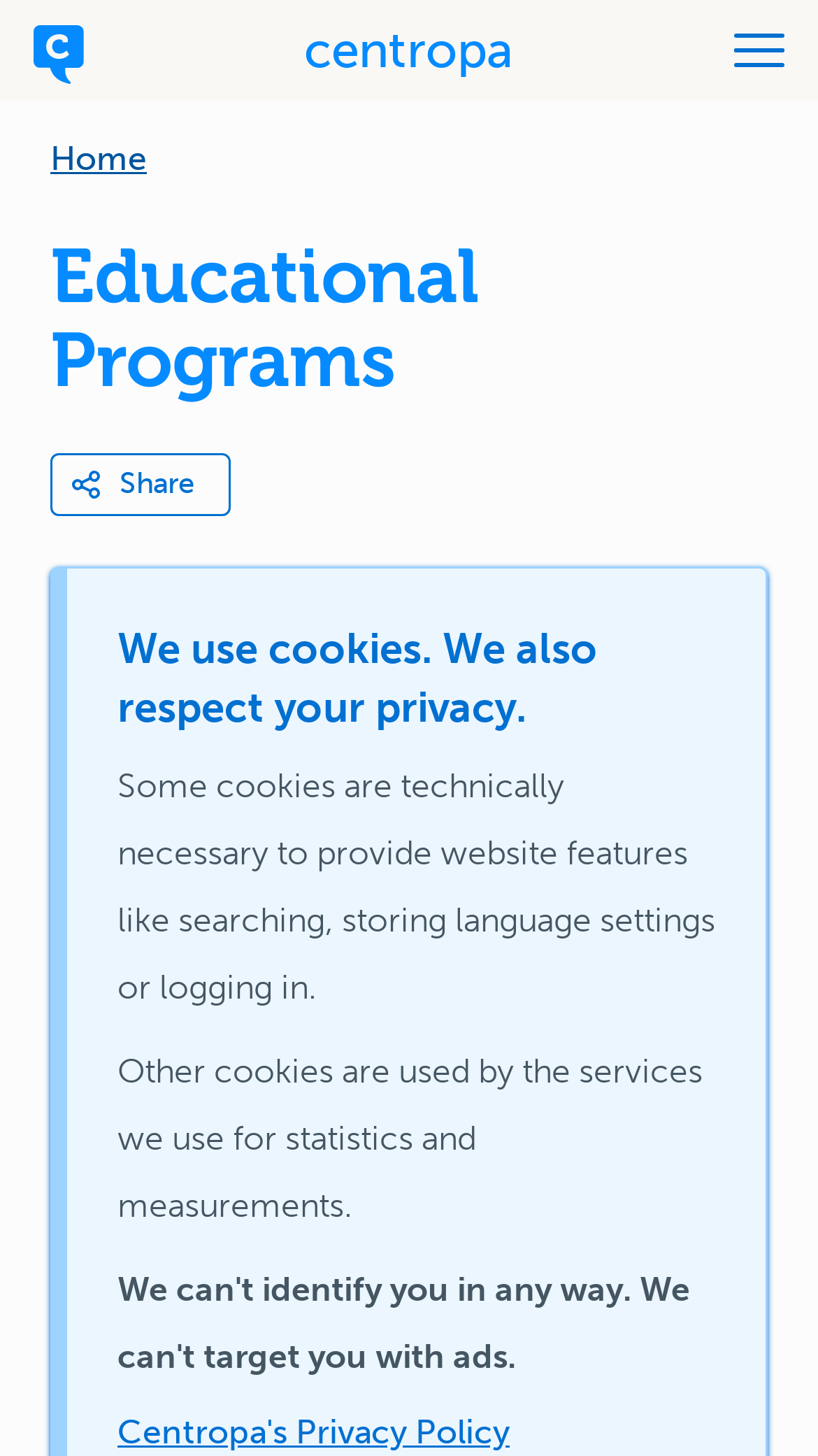What is the purpose of the button at the top right corner?
Using the visual information, answer the question in a single word or phrase.

Menu opener